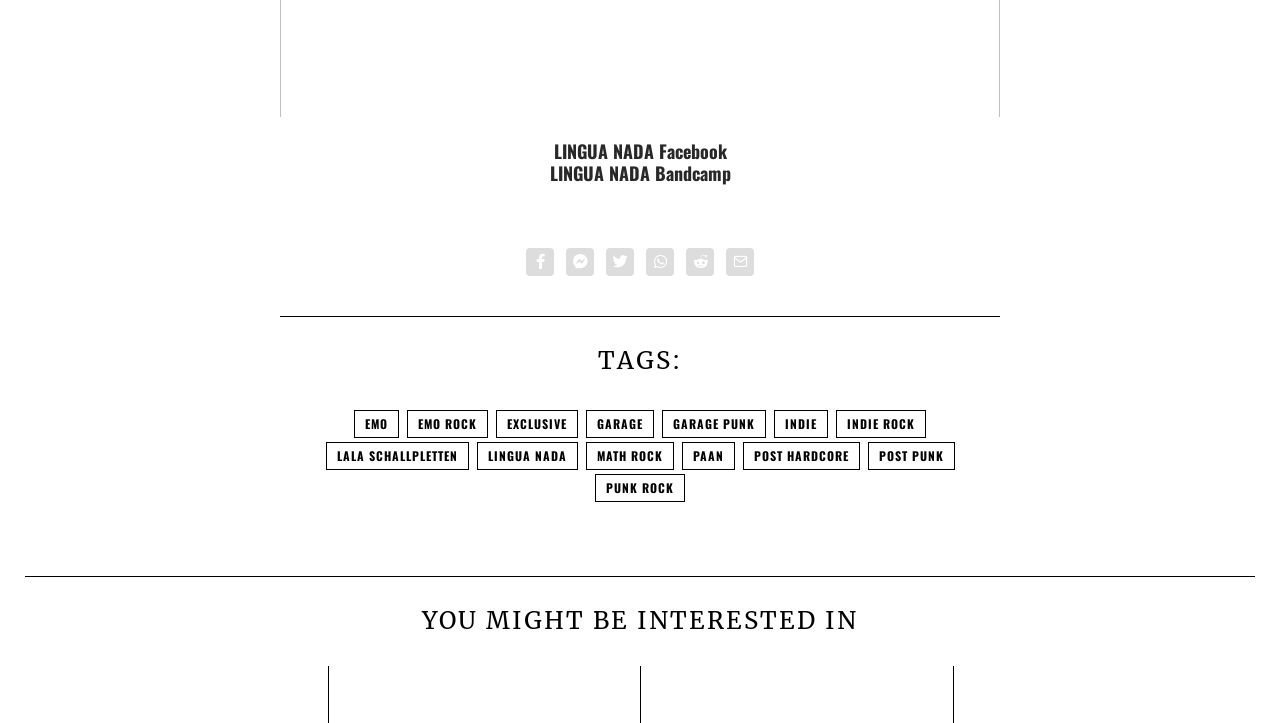Identify the bounding box coordinates of the region that needs to be clicked to carry out this instruction: "Explore LINGUA NADA Bandcamp". Provide these coordinates as four float numbers ranging from 0 to 1, i.e., [left, top, right, bottom].

[0.429, 0.221, 0.571, 0.257]